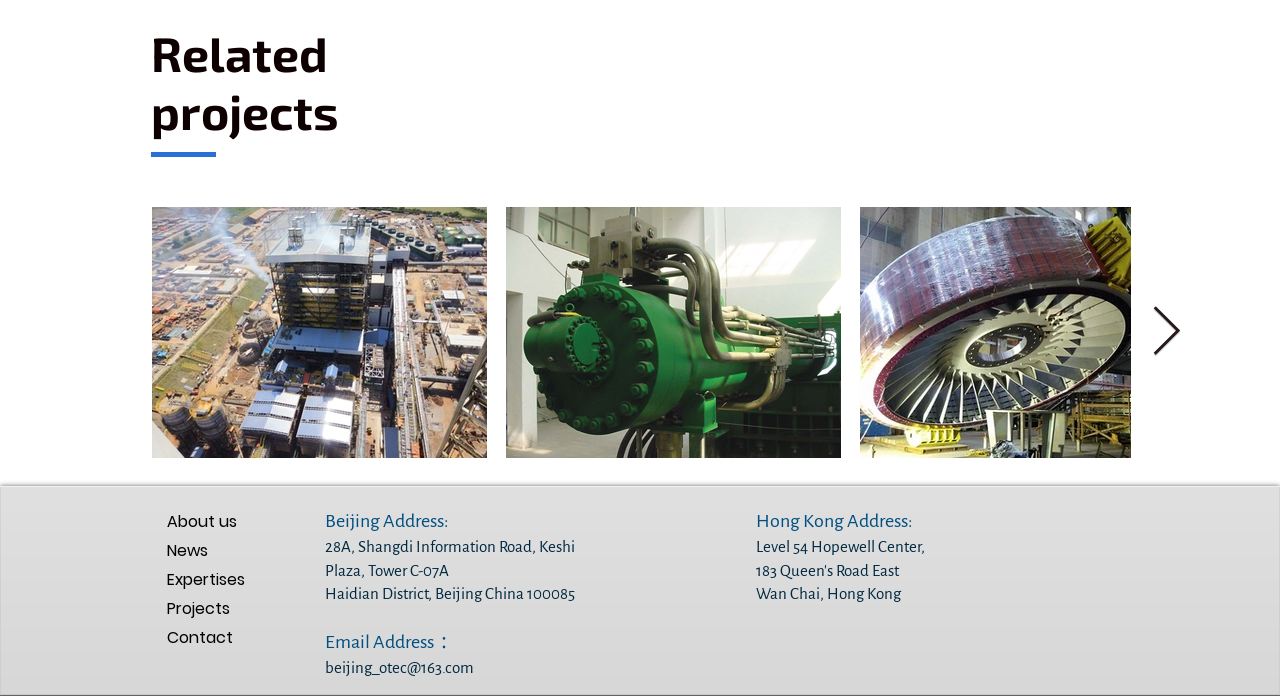Based on what you see in the screenshot, provide a thorough answer to this question: How many offices are listed on the webpage?

The webpage lists two offices: one in Beijing and one in Hong Kong. The addresses of both offices are mentioned in the static text elements.